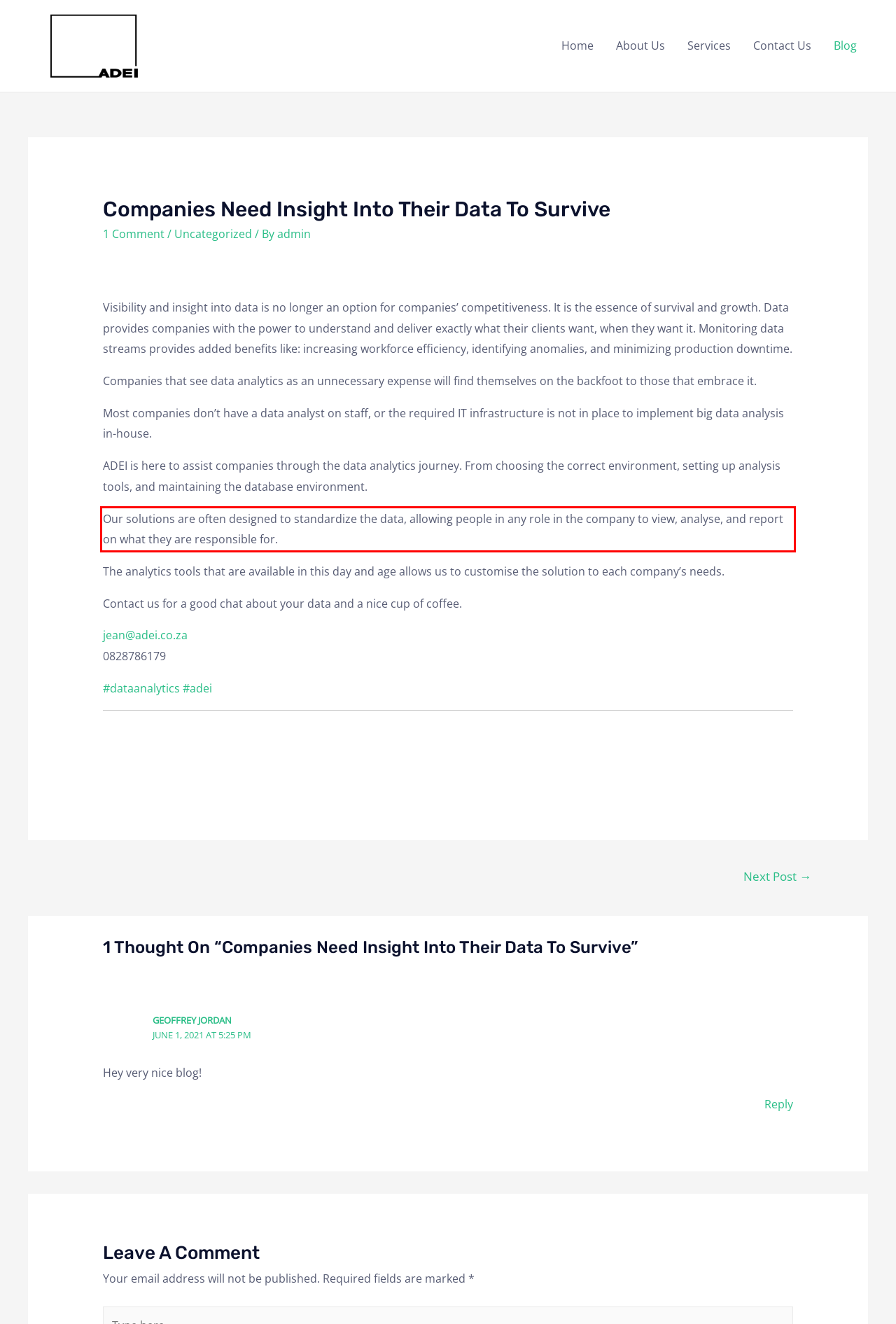Look at the screenshot of the webpage, locate the red rectangle bounding box, and generate the text content that it contains.

Our solutions are often designed to standardize the data, allowing people in any role in the company to view, analyse, and report on what they are responsible for.